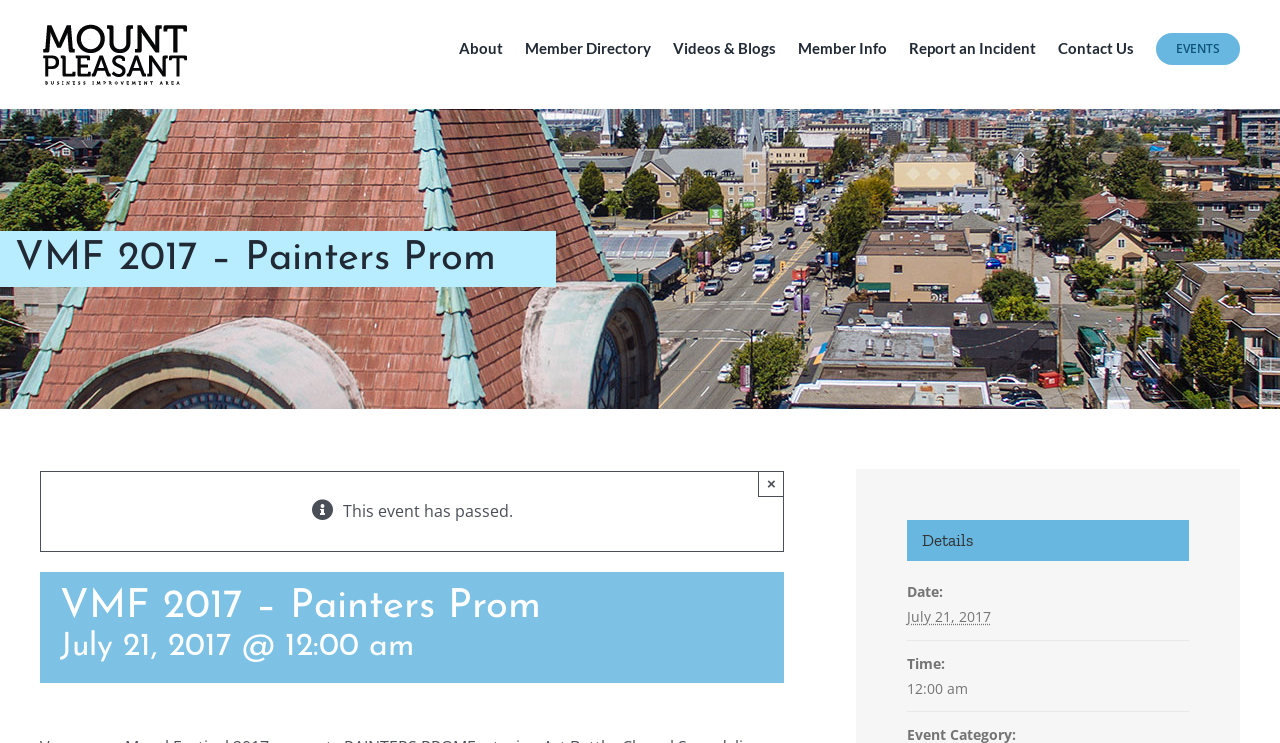Determine the bounding box coordinates of the section I need to click to execute the following instruction: "Go to About page". Provide the coordinates as four float numbers between 0 and 1, i.e., [left, top, right, bottom].

[0.359, 0.0, 0.393, 0.127]